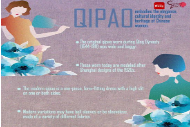Outline with detail what the image portrays.

The image presents a vibrant and artistic display related to the Qipao, a traditional Chinese dress that symbolizes cultural heritage and the elegance of Chinese women. It features two graceful figures dressed in stylized Qipao designs, surrounded by floral accents that enhance the aesthetic appeal. 

The caption includes key points about the Qipao: it encapsulates the rich cultural history and techniques specifically tailored for Chinese women. The text highlights the versatility of the Qipao, noting that variations exist to suit different occasions and personal styles. 

Overall, this image serves as both an artistic representation and an informative piece, celebrating the beauty and significance of the Qipao in Chinese fashion culture.